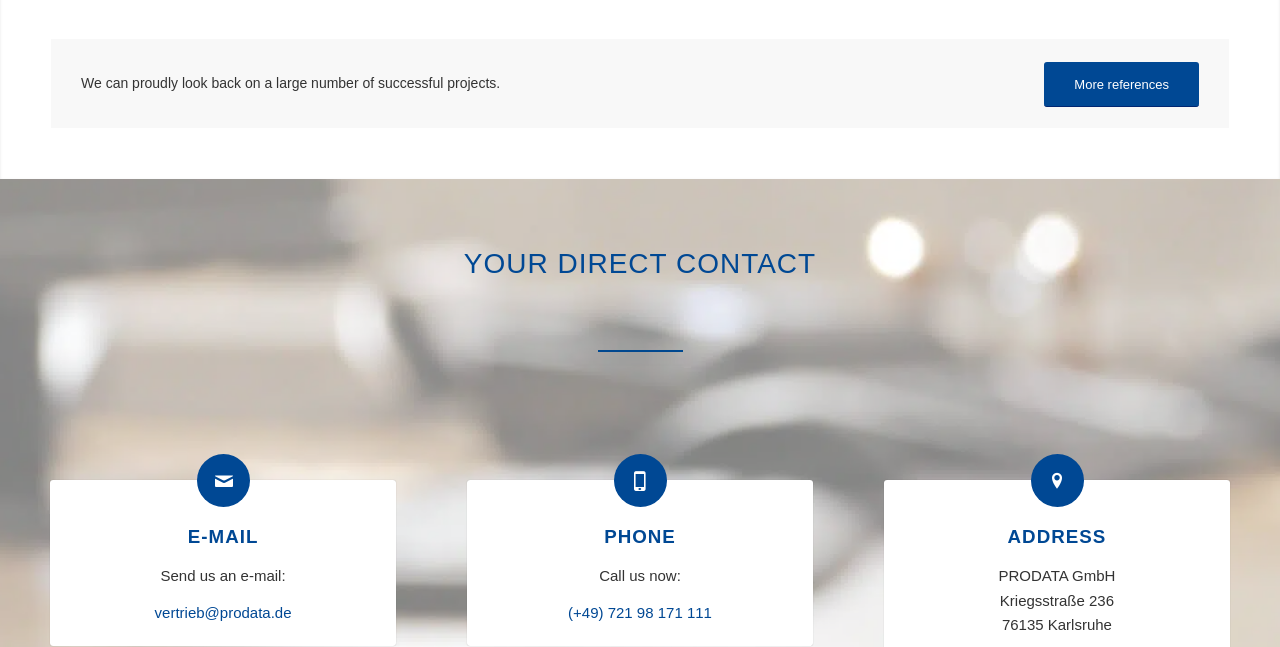Identify the coordinates of the bounding box for the element described below: "Phone". Return the coordinates as four float numbers between 0 and 1: [left, top, right, bottom].

[0.472, 0.814, 0.528, 0.846]